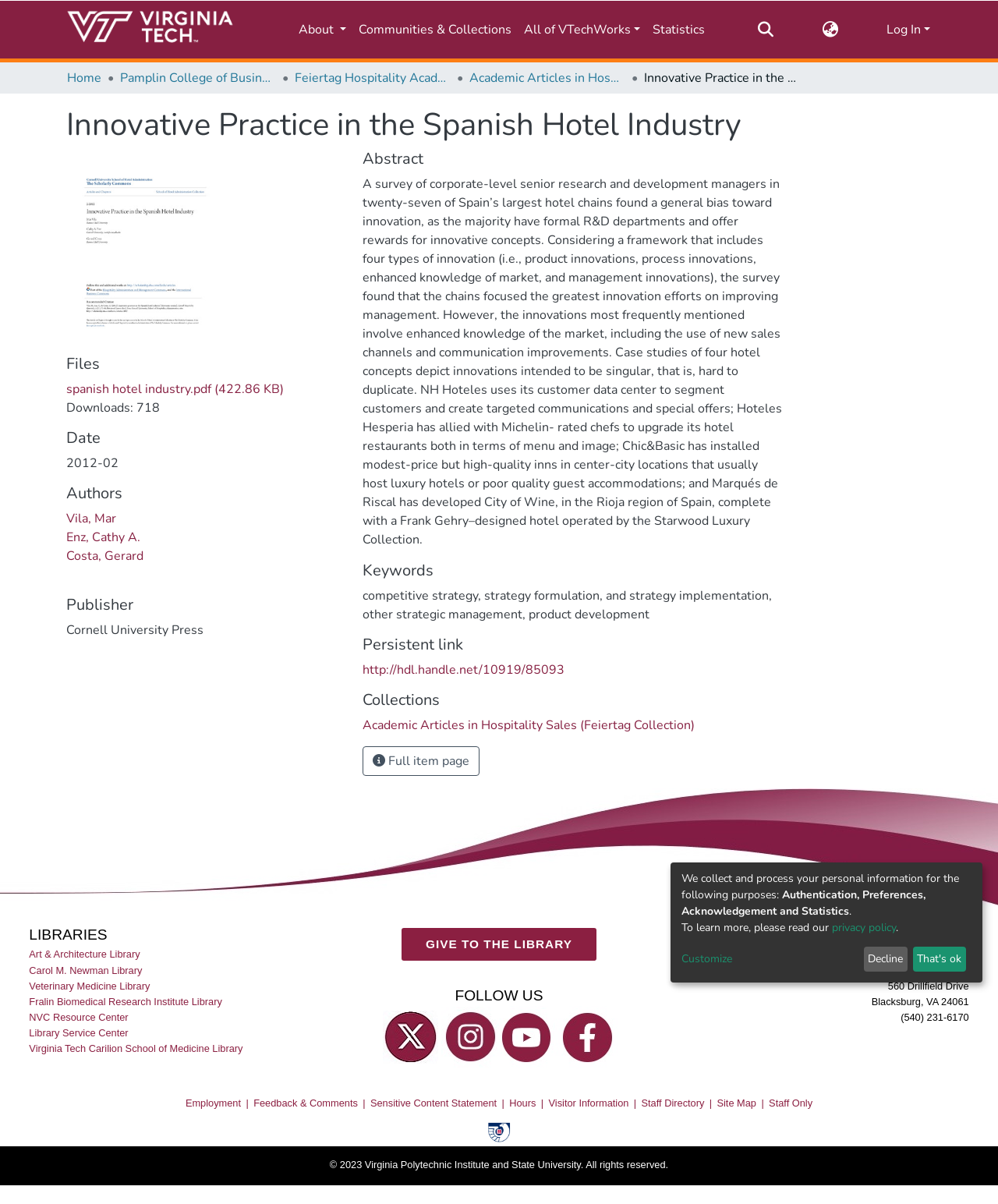Show the bounding box coordinates of the element that should be clicked to complete the task: "Search for something".

[0.754, 0.012, 0.777, 0.036]